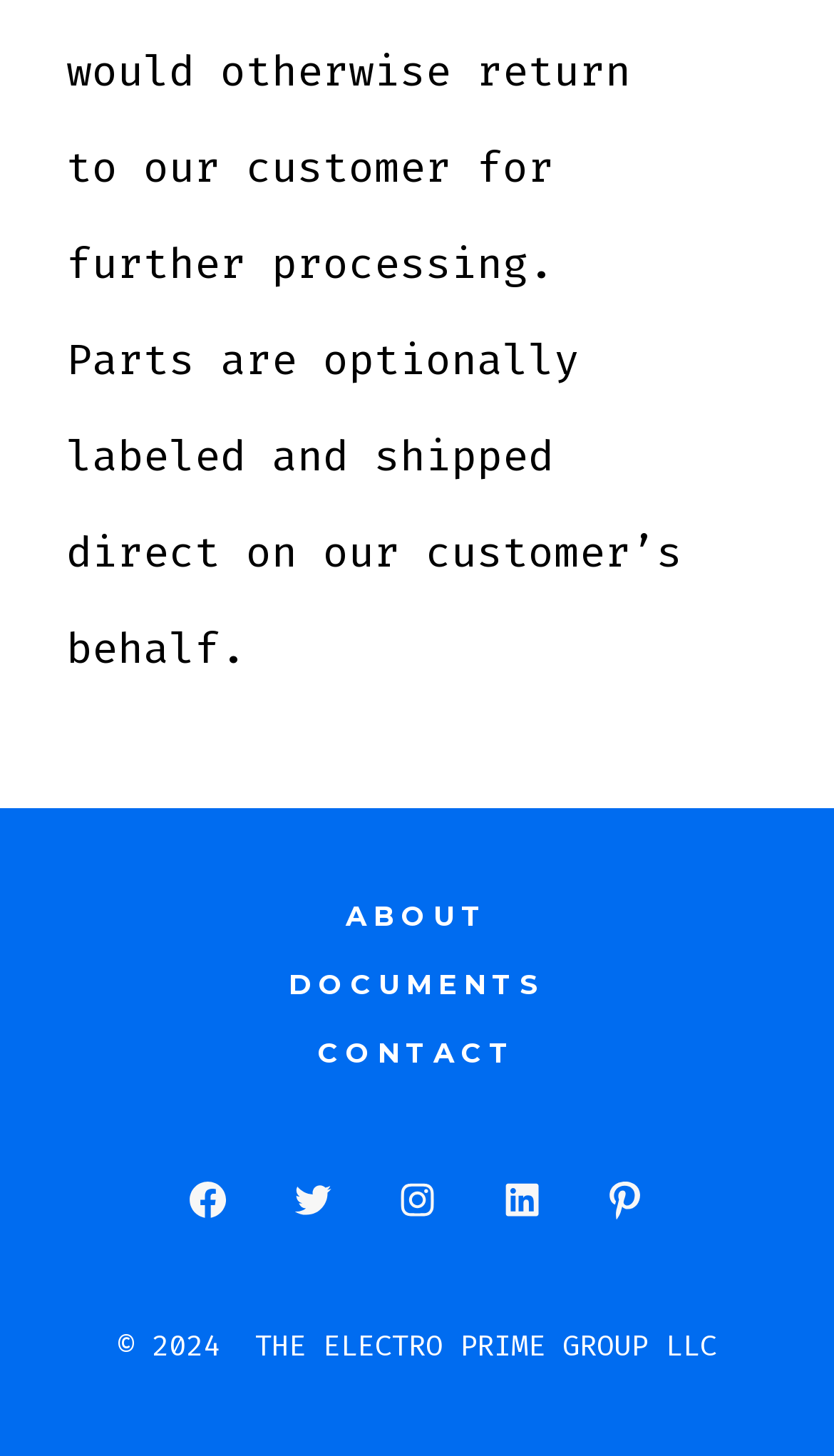Based on the image, provide a detailed and complete answer to the question: 
How many links are there in the Footer Menu?

I counted the number of link elements within the Footer Menu navigation element and found that there are 3 links, namely ABOUT, DOCUMENTS, and CONTACT.